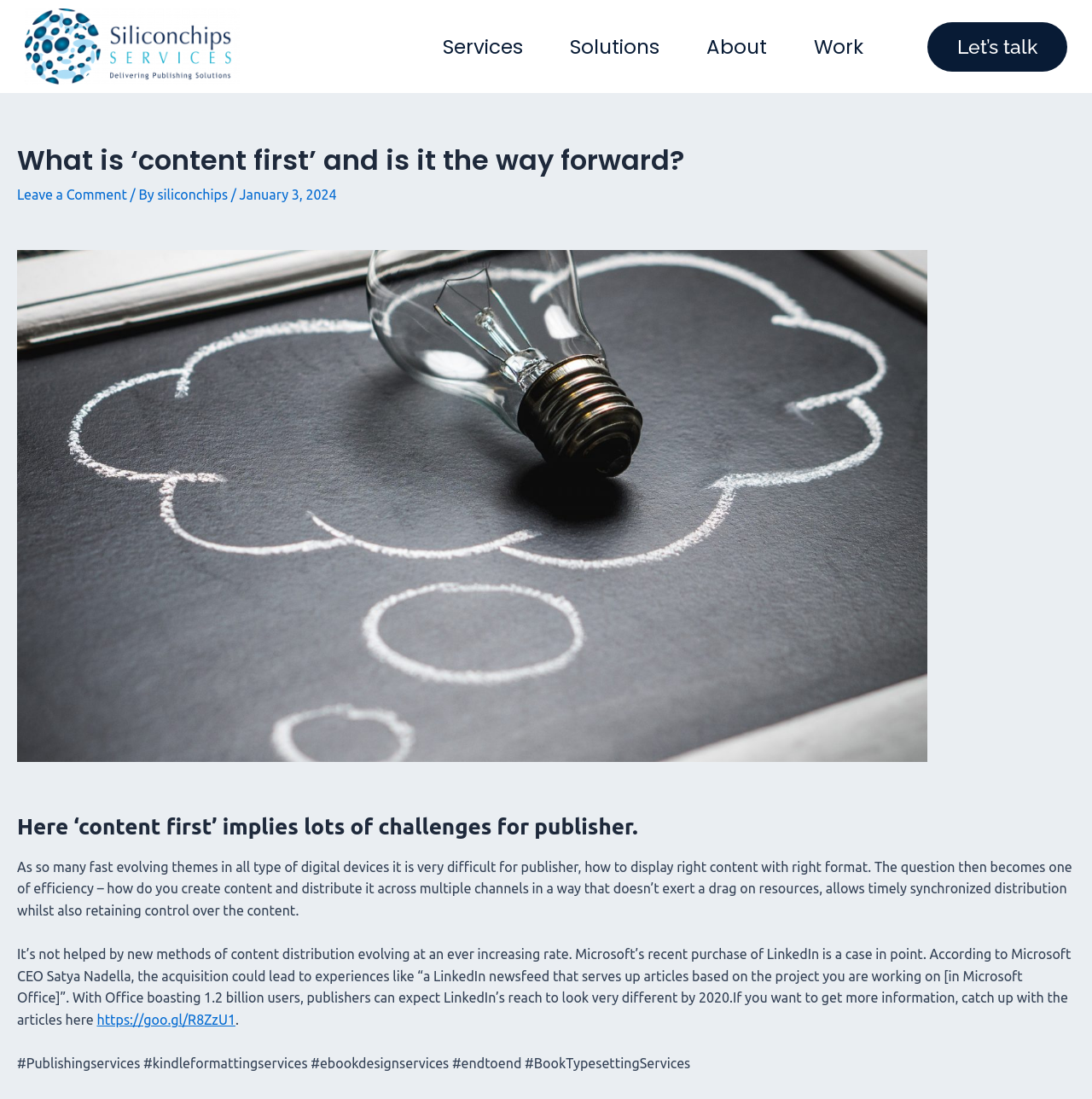Find the bounding box coordinates of the clickable region needed to perform the following instruction: "Get Certified with us". The coordinates should be provided as four float numbers between 0 and 1, i.e., [left, top, right, bottom].

None